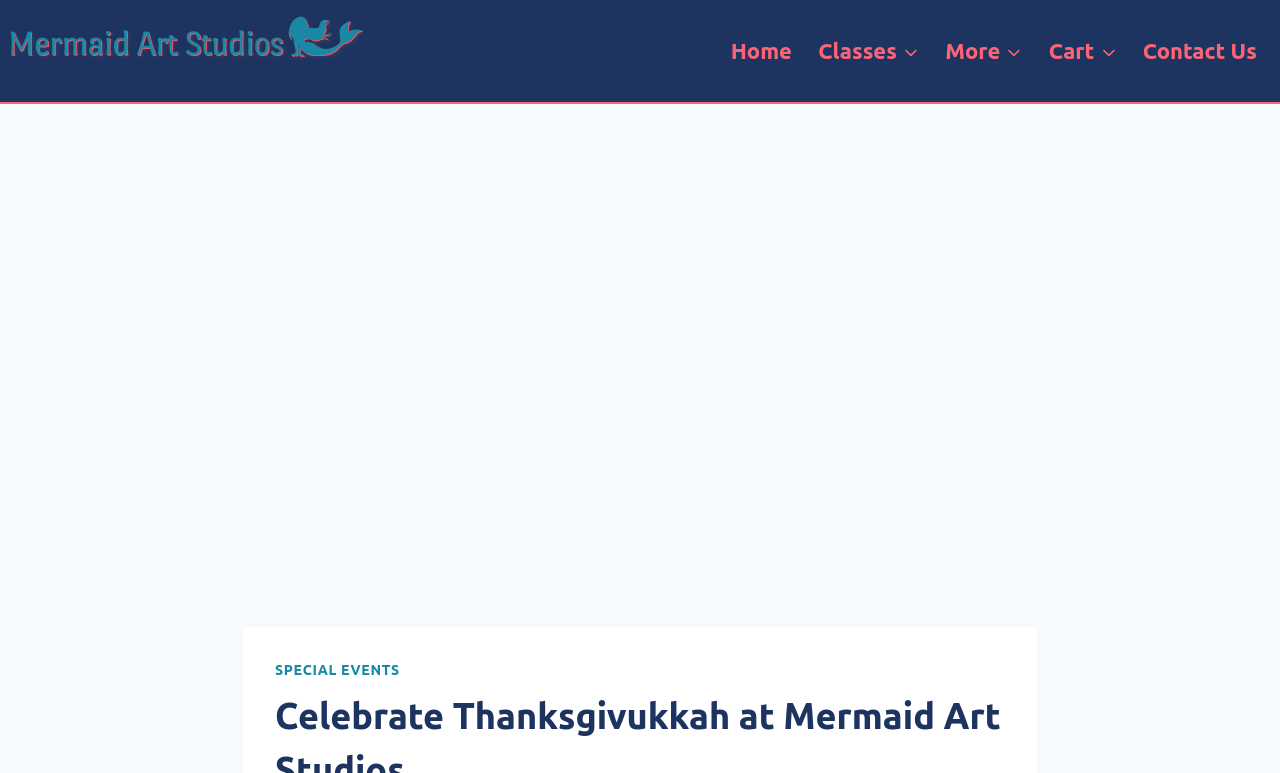Is there a link to a specific event or page?
Offer a detailed and exhaustive answer to the question.

I found a link 'SPECIAL EVENTS' in the primary navigation section, which suggests that there is a specific event or page linked from the main navigation.